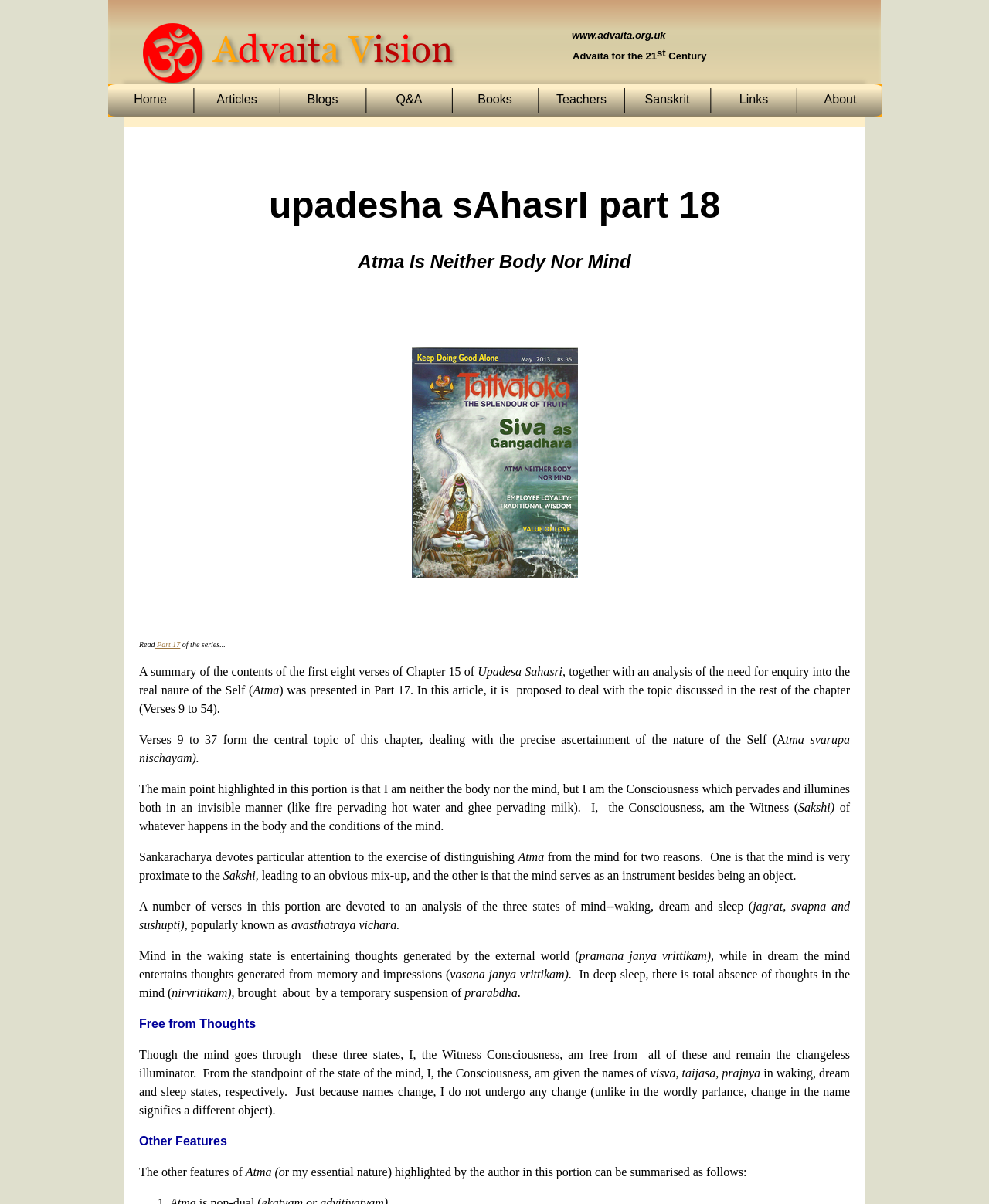Please give the bounding box coordinates of the area that should be clicked to fulfill the following instruction: "Click on the iKrate link". The coordinates should be in the format of four float numbers from 0 to 1, i.e., [left, top, right, bottom].

None